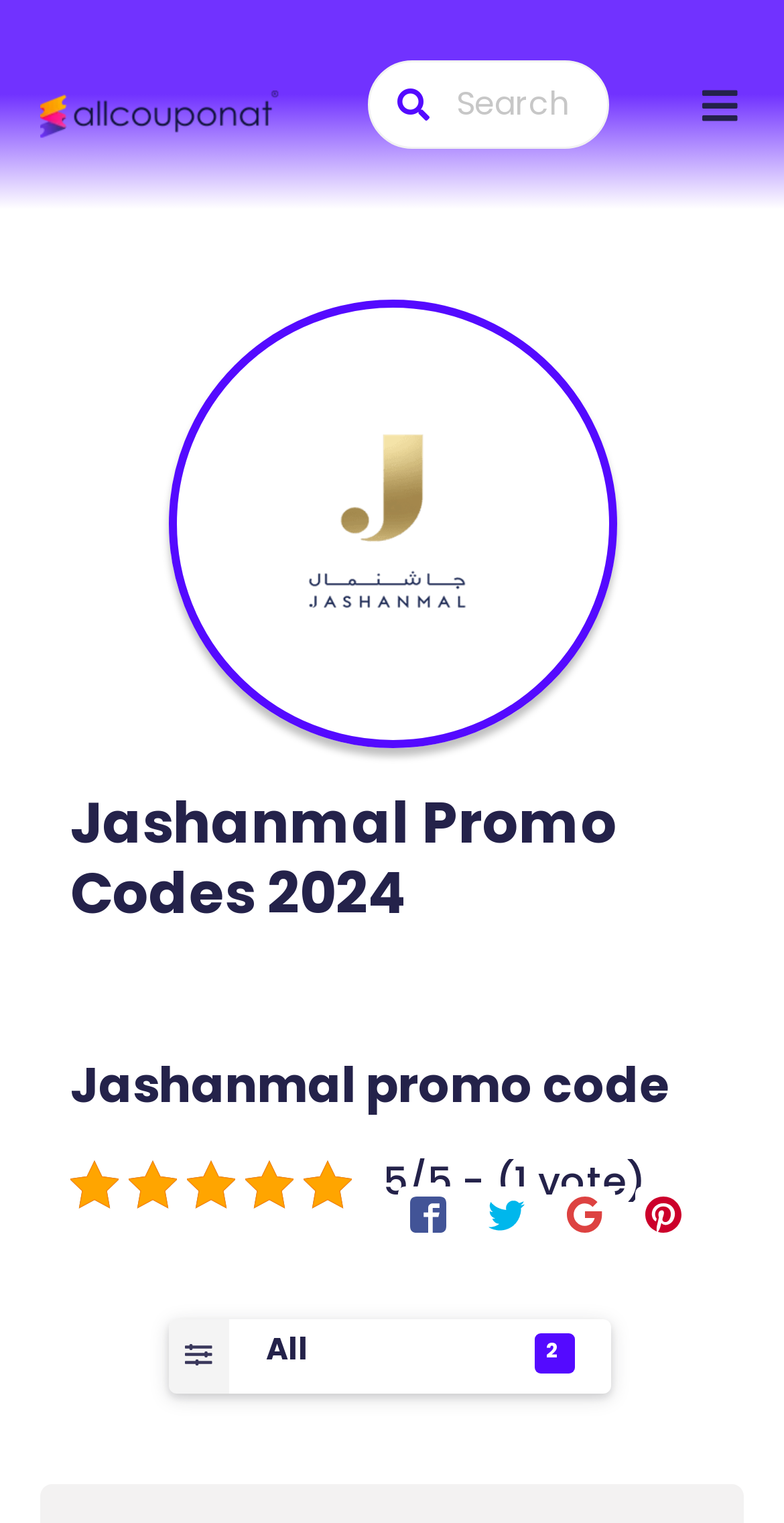Specify the bounding box coordinates of the region I need to click to perform the following instruction: "Visit Jashanmal logo page". The coordinates must be four float numbers in the range of 0 to 1, i.e., [left, top, right, bottom].

[0.34, 0.261, 0.66, 0.427]